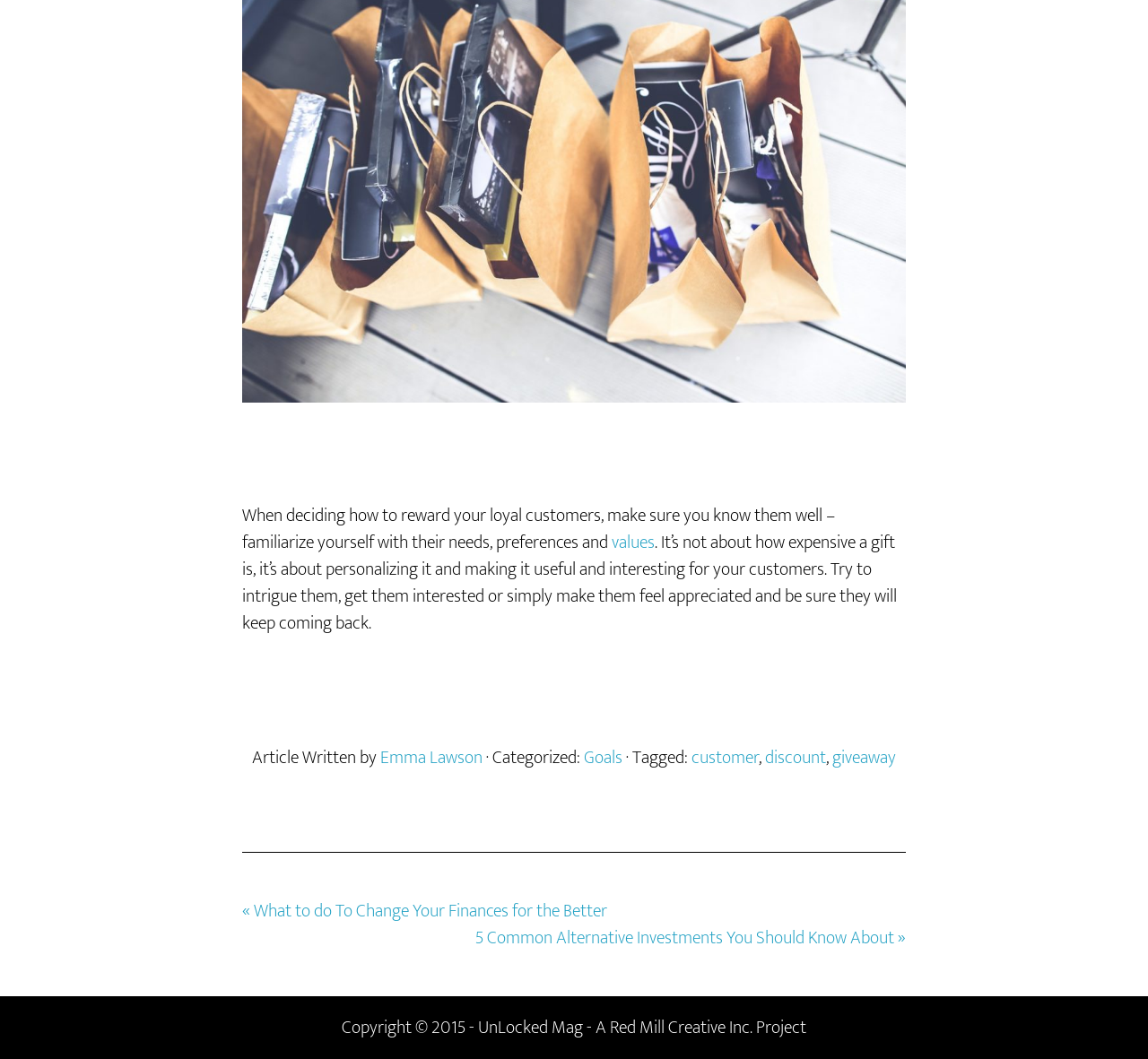Please specify the bounding box coordinates of the element that should be clicked to execute the given instruction: 'check out the previous article'. Ensure the coordinates are four float numbers between 0 and 1, expressed as [left, top, right, bottom].

[0.211, 0.846, 0.529, 0.875]